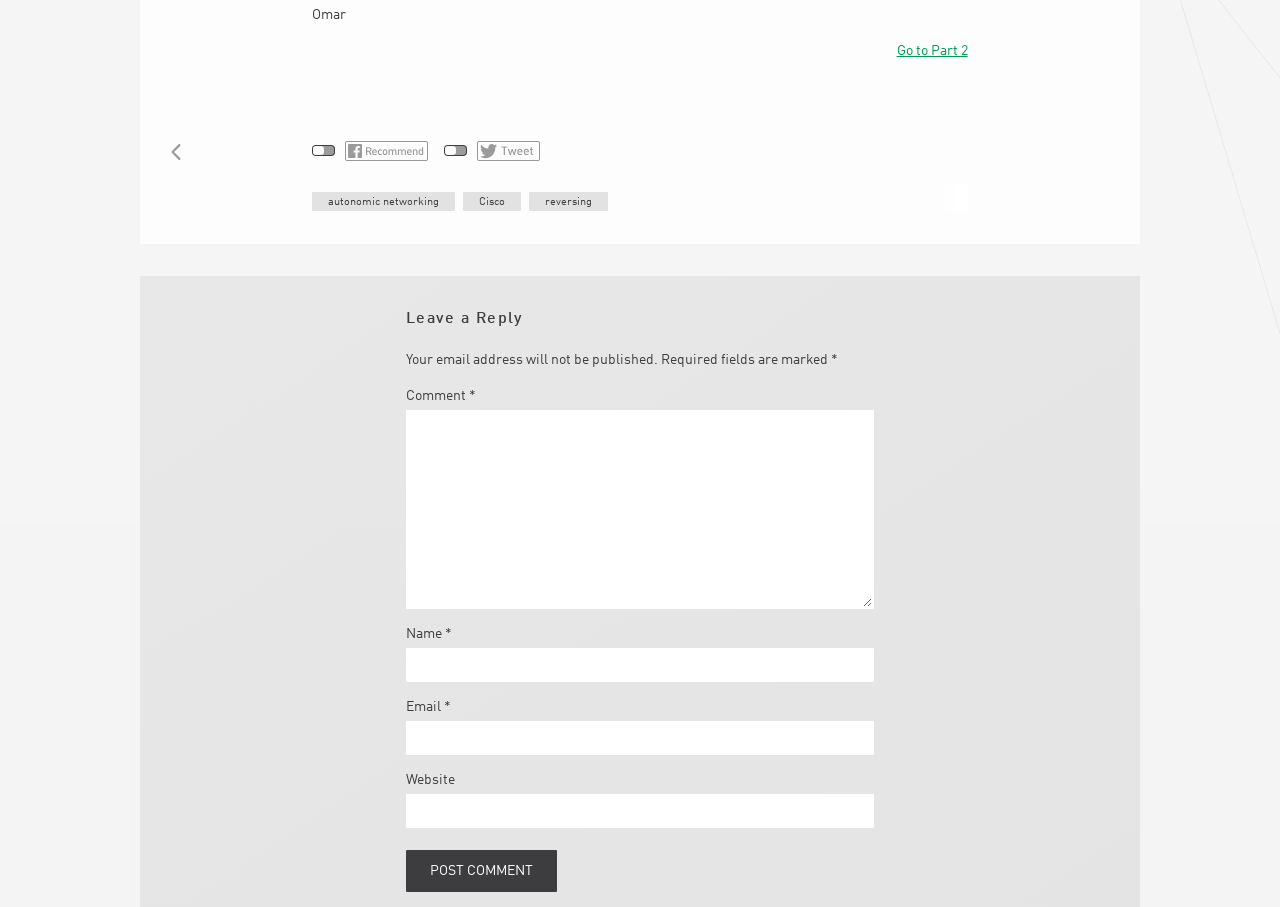How many links are in the footer?
Using the image, answer in one word or phrase.

4